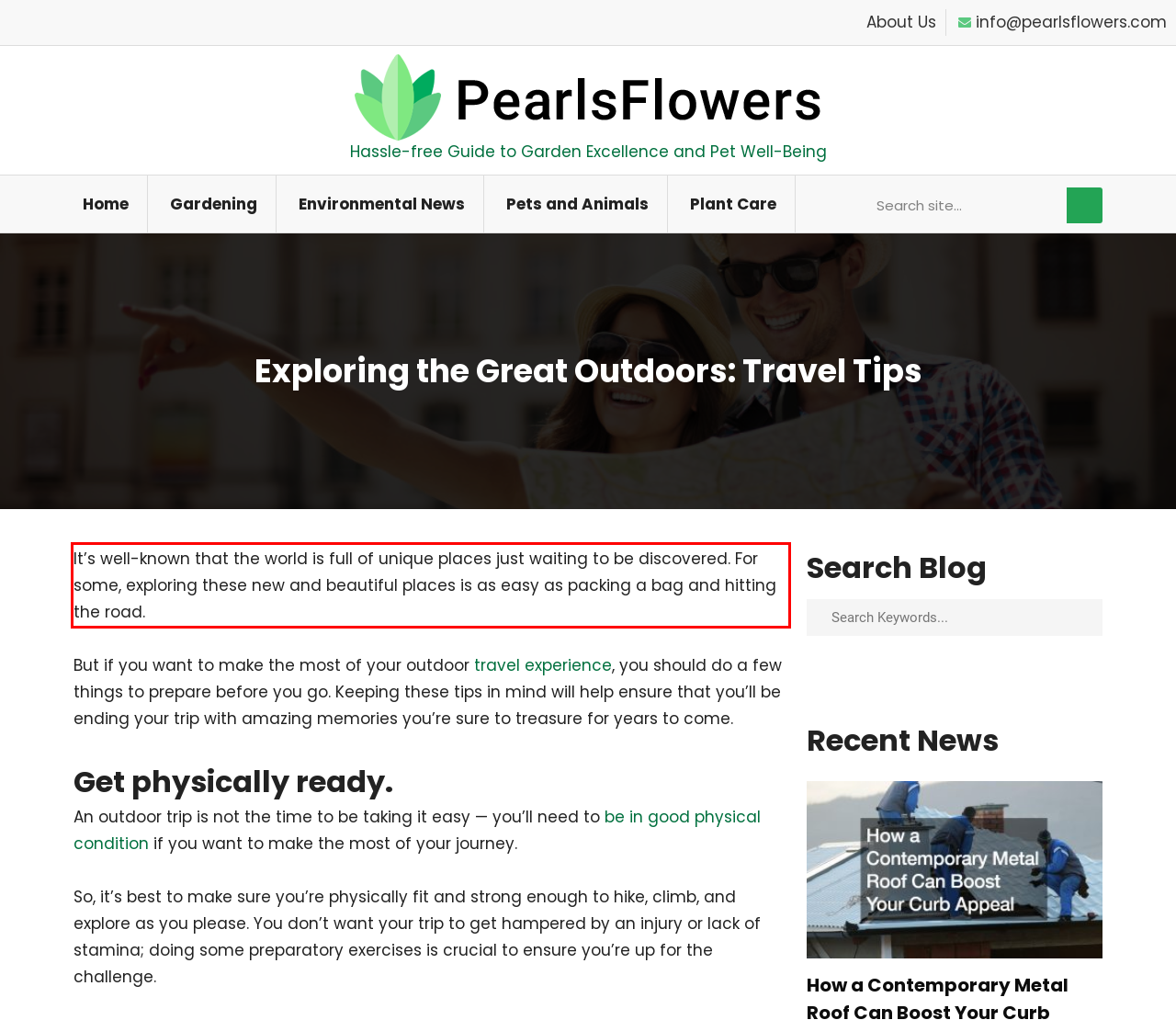Please extract the text content from the UI element enclosed by the red rectangle in the screenshot.

It’s well-known that the world is full of unique places just waiting to be discovered. For some, exploring these new and beautiful places is as easy as packing a bag and hitting the road.